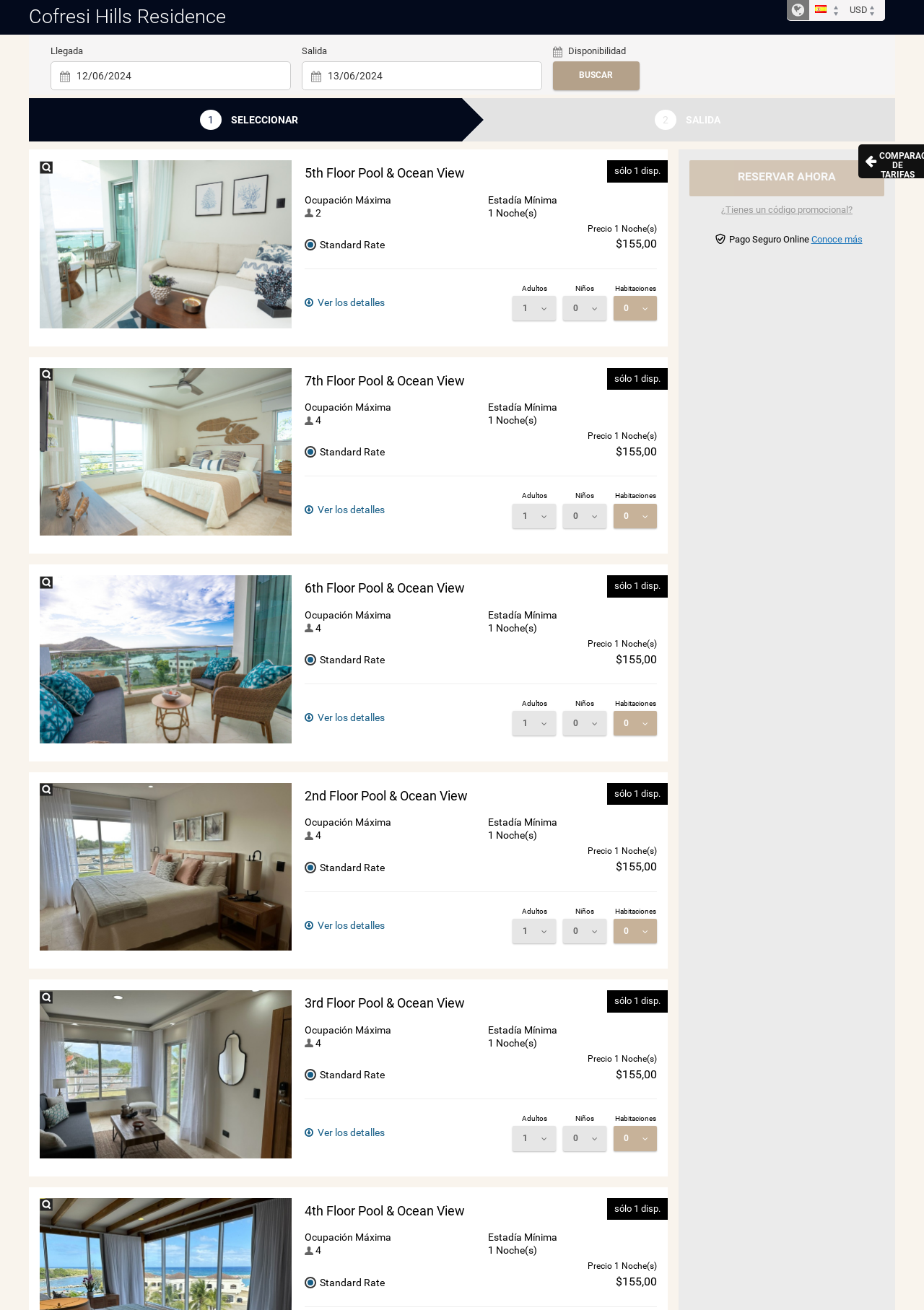Create an elaborate caption for the webpage.

The webpage is about a residence, specifically the Cofresi Hills Residence in Puerto Plata, Dominican Republic. At the top, there is a heading with the residence's name, followed by a language selection option with multiple languages listed. To the right of the language selection, there is a button to switch the currency to USD.

Below the heading, there are two input fields for selecting the arrival and departure dates, with a button labeled "BUSCAR" (Search) to the right. 

Further down, there are multiple sections, each representing a different room or accommodation option. Each section has an image on the left, with a link to view larger images. To the right of the image, there is a brief description of the room, including the floor number, view, and occupancy information. Below the description, there are details about the minimum stay, price, and a link to view more details.

In each section, there are also buttons to select the number of adults, children, and rooms. The prices for each accommodation option are listed, with an emphasis on the standard rate.

The webpage has a total of three sections, each representing a different room or accommodation option, with similar layouts and information.